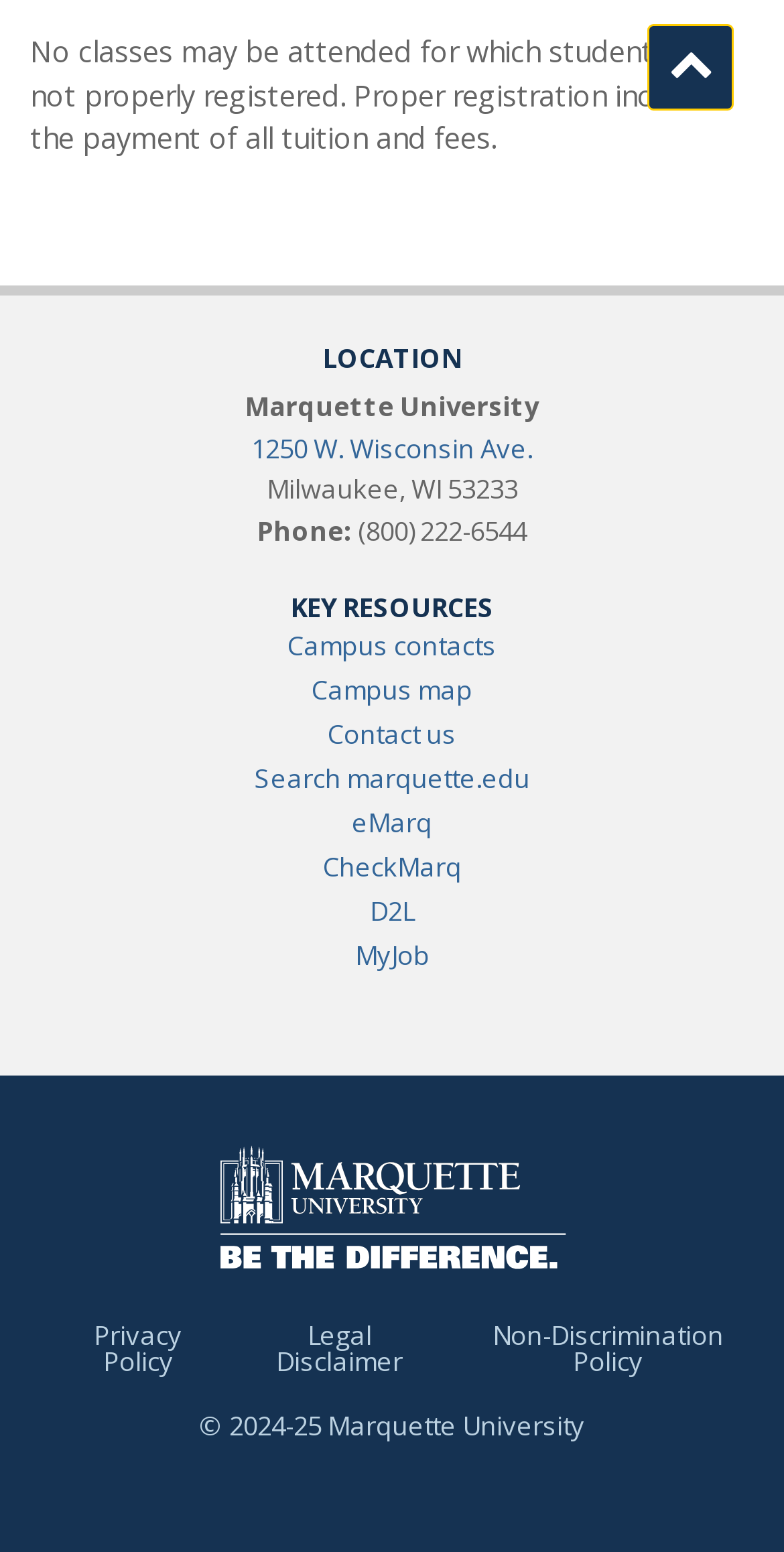Return the bounding box coordinates of the UI element that corresponds to this description: "Back to top". The coordinates must be given as four float numbers in the range of 0 and 1, [left, top, right, bottom].

[0.826, 0.016, 0.936, 0.071]